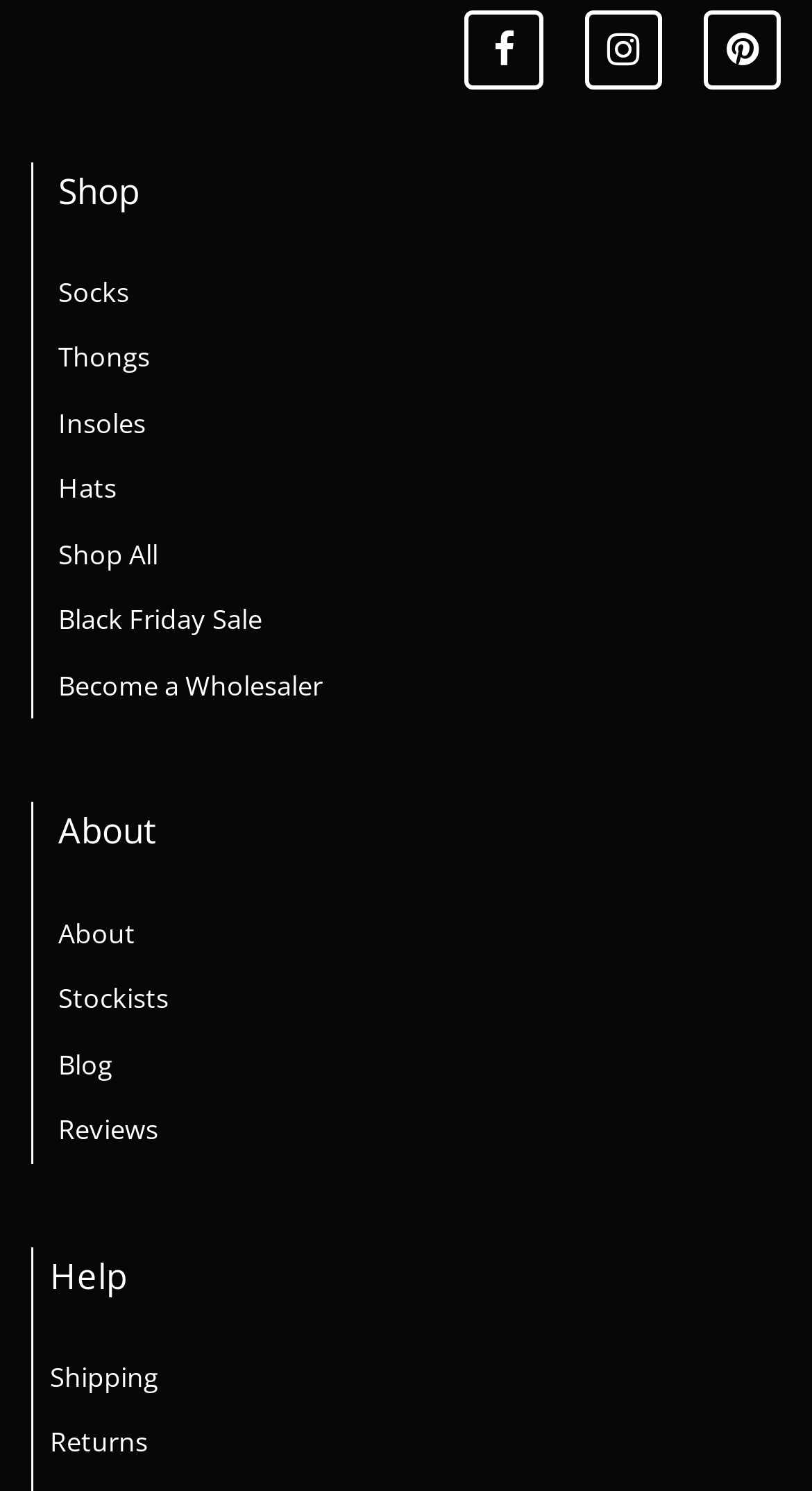Please answer the following question using a single word or phrase: 
How many main sections are there on the webpage?

4